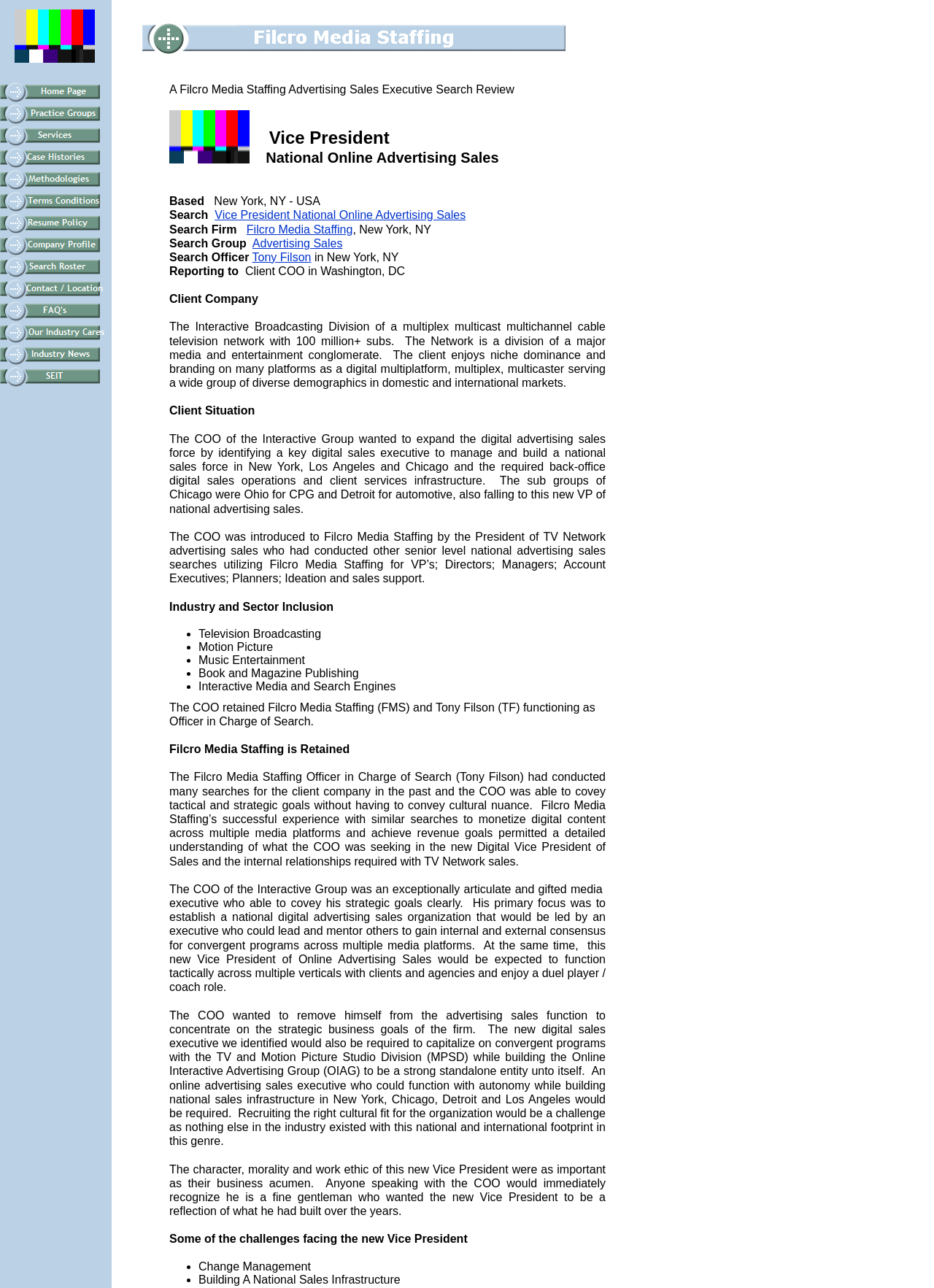Please identify the bounding box coordinates of the element's region that I should click in order to complete the following instruction: "go to Filcro Media Staffng - Home Page". The bounding box coordinates consist of four float numbers between 0 and 1, i.e., [left, top, right, bottom].

[0.0, 0.074, 0.117, 0.08]